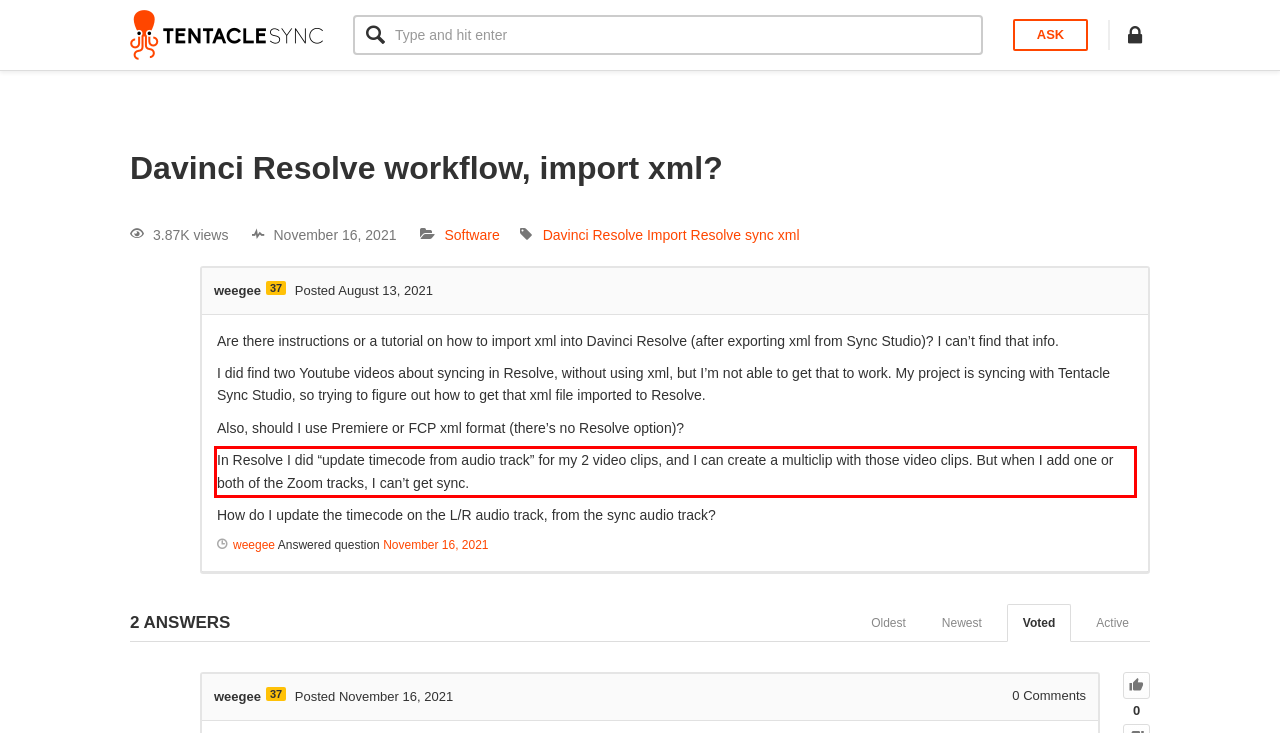Given a screenshot of a webpage with a red bounding box, extract the text content from the UI element inside the red bounding box.

In Resolve I did “update timecode from audio track” for my 2 video clips, and I can create a multiclip with those video clips. But when I add one or both of the Zoom tracks, I can’t get sync.